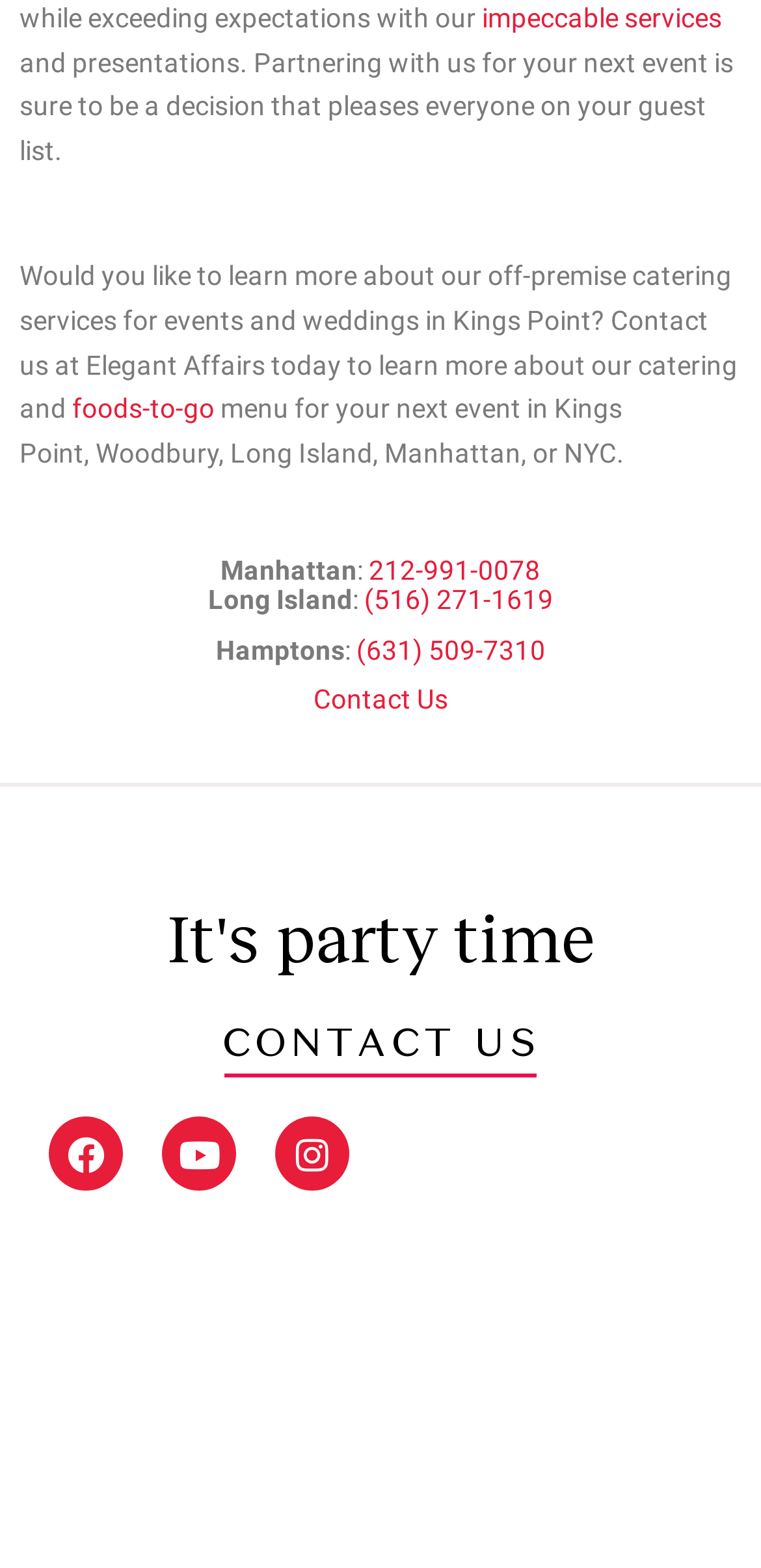Locate the bounding box of the UI element defined by this description: "Youtube". The coordinates should be given as four float numbers between 0 and 1, formatted as [left, top, right, bottom].

[0.213, 0.713, 0.31, 0.76]